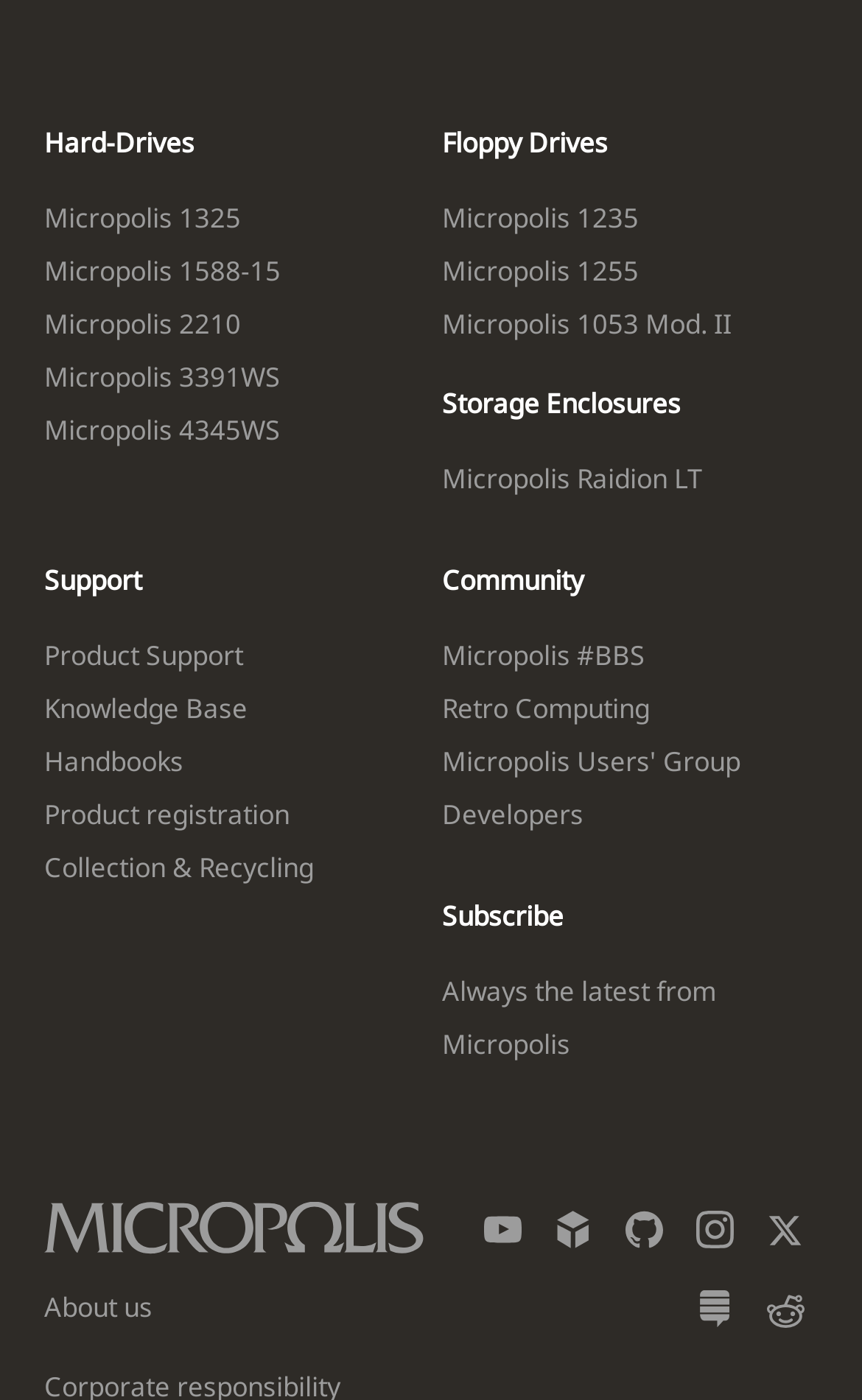Please provide a brief answer to the following inquiry using a single word or phrase:
How many social media platforms are listed?

6